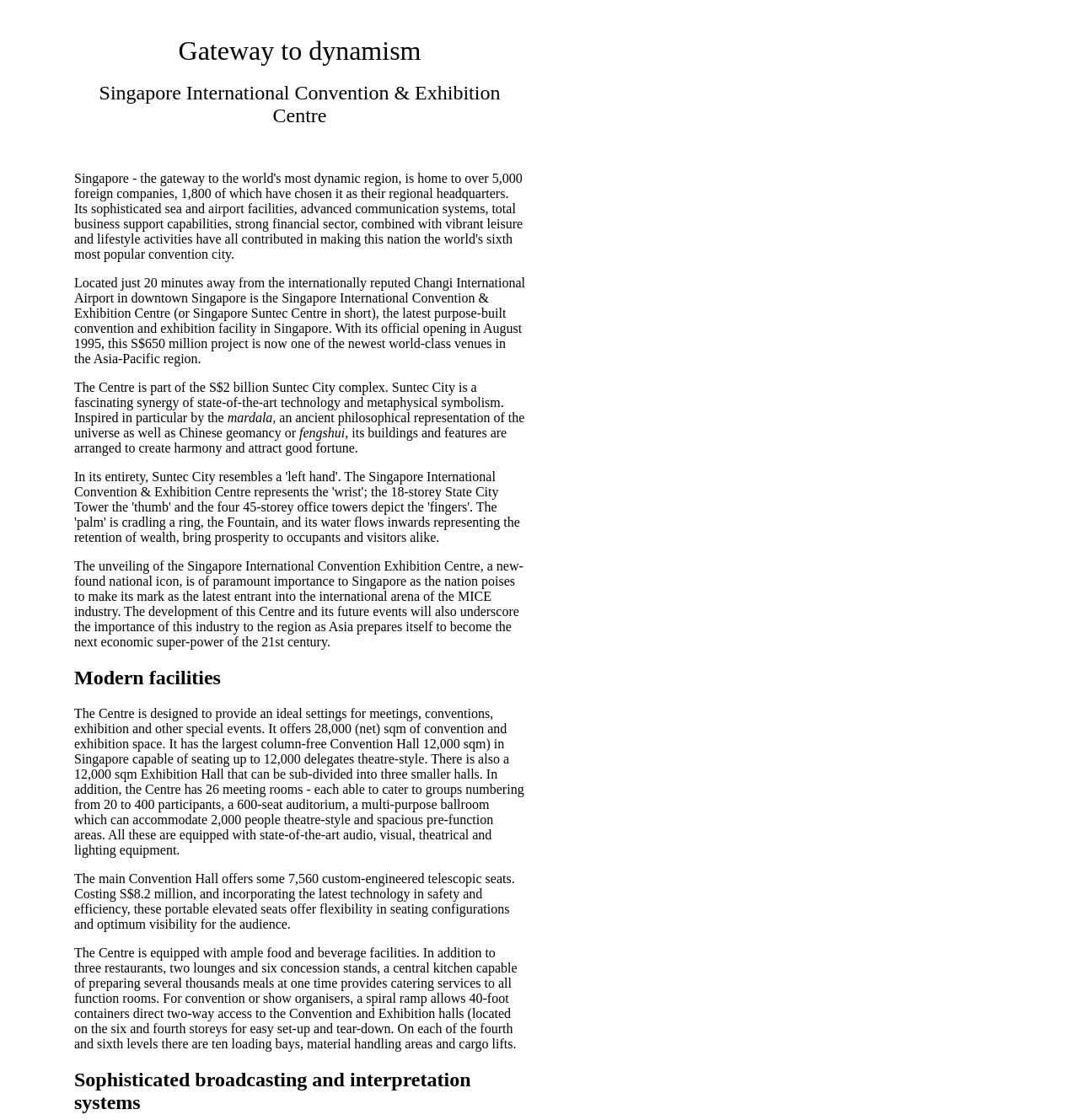Please answer the following query using a single word or phrase: 
What is the purpose of the spiral ramp in the centre?

For easy set-up and tear-down